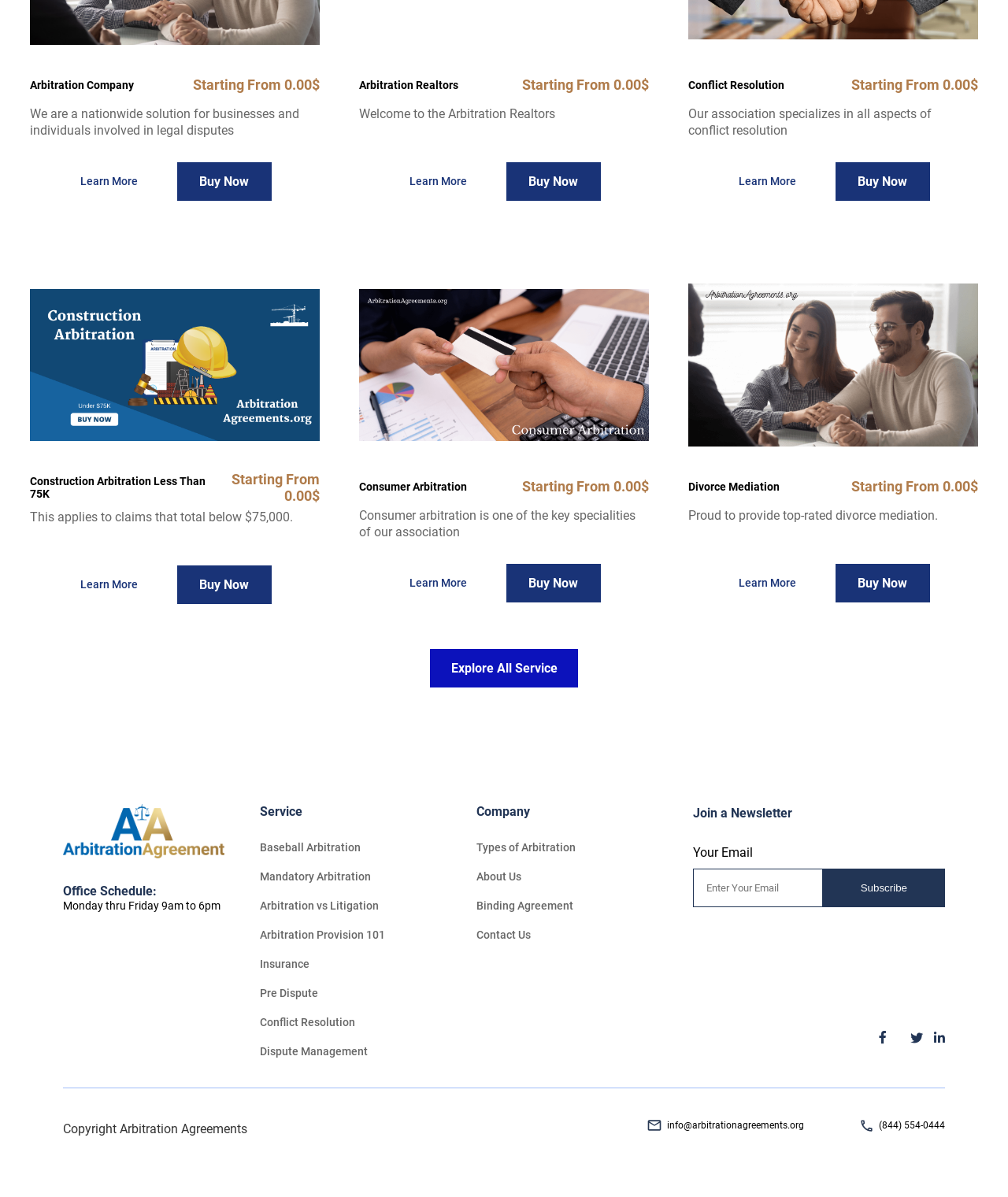What is the schedule of the office?
Look at the screenshot and provide an in-depth answer.

The office schedule is mentioned at the bottom of the webpage, stating that the office is open from Monday to Friday, 9am to 6pm. This information is useful for individuals who want to visit the office or contact them during business hours.